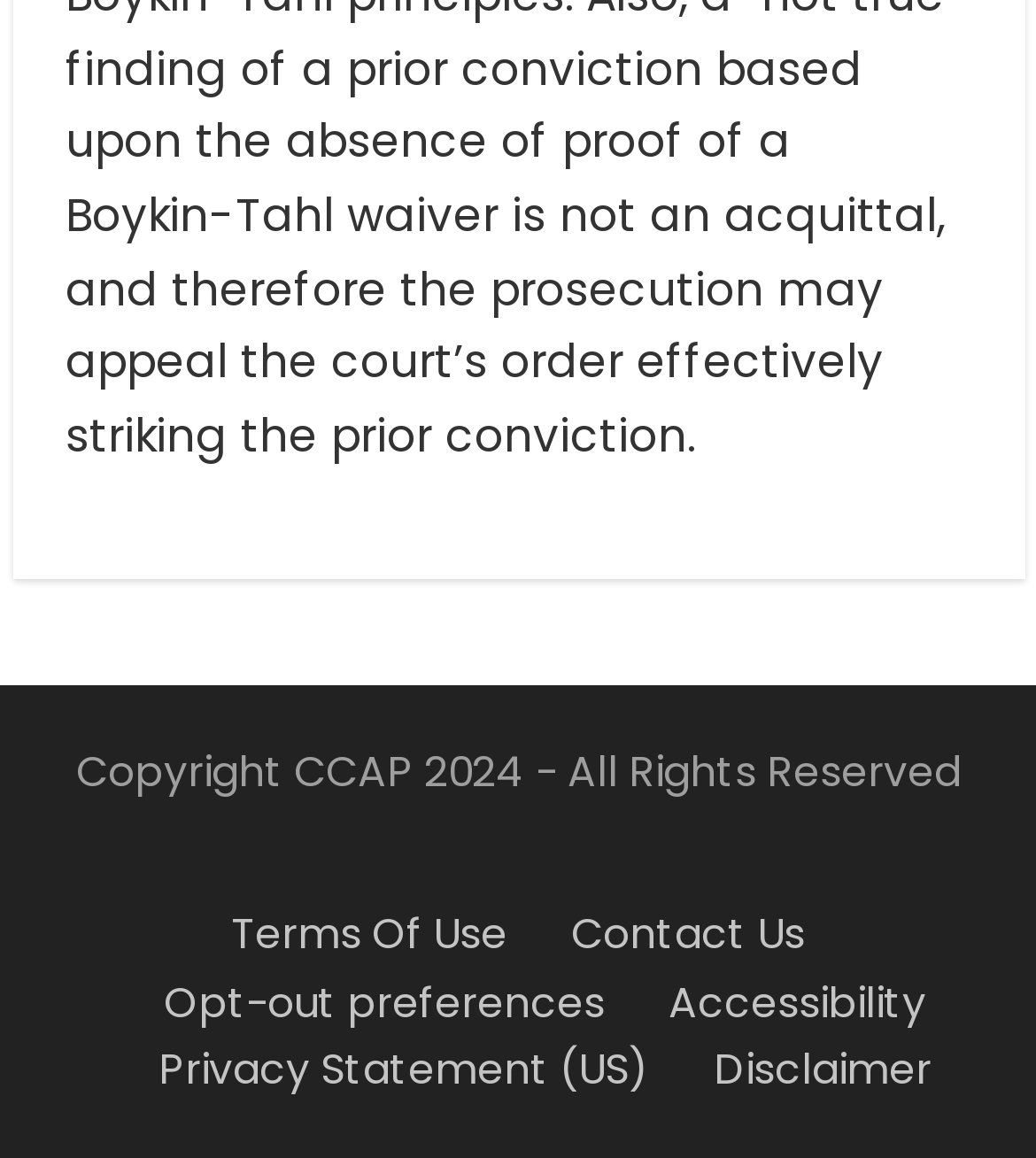What is the copyright year?
Based on the screenshot, provide your answer in one word or phrase.

2024